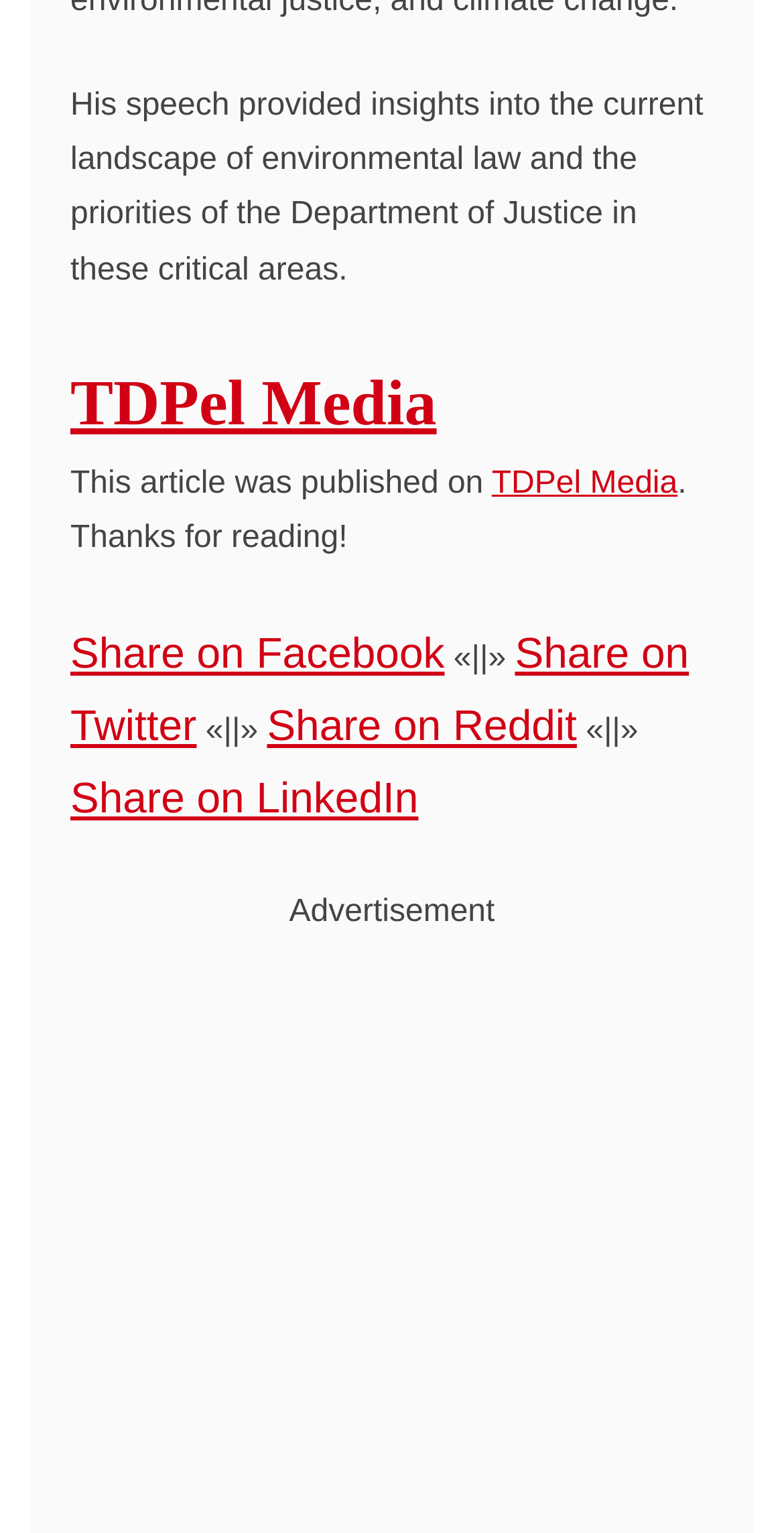Who published the article?
Look at the image and provide a detailed response to the question.

The publisher of the article is mentioned in the static text 'This article was published on TDPel Media' and also as a link 'TDPel Media'.